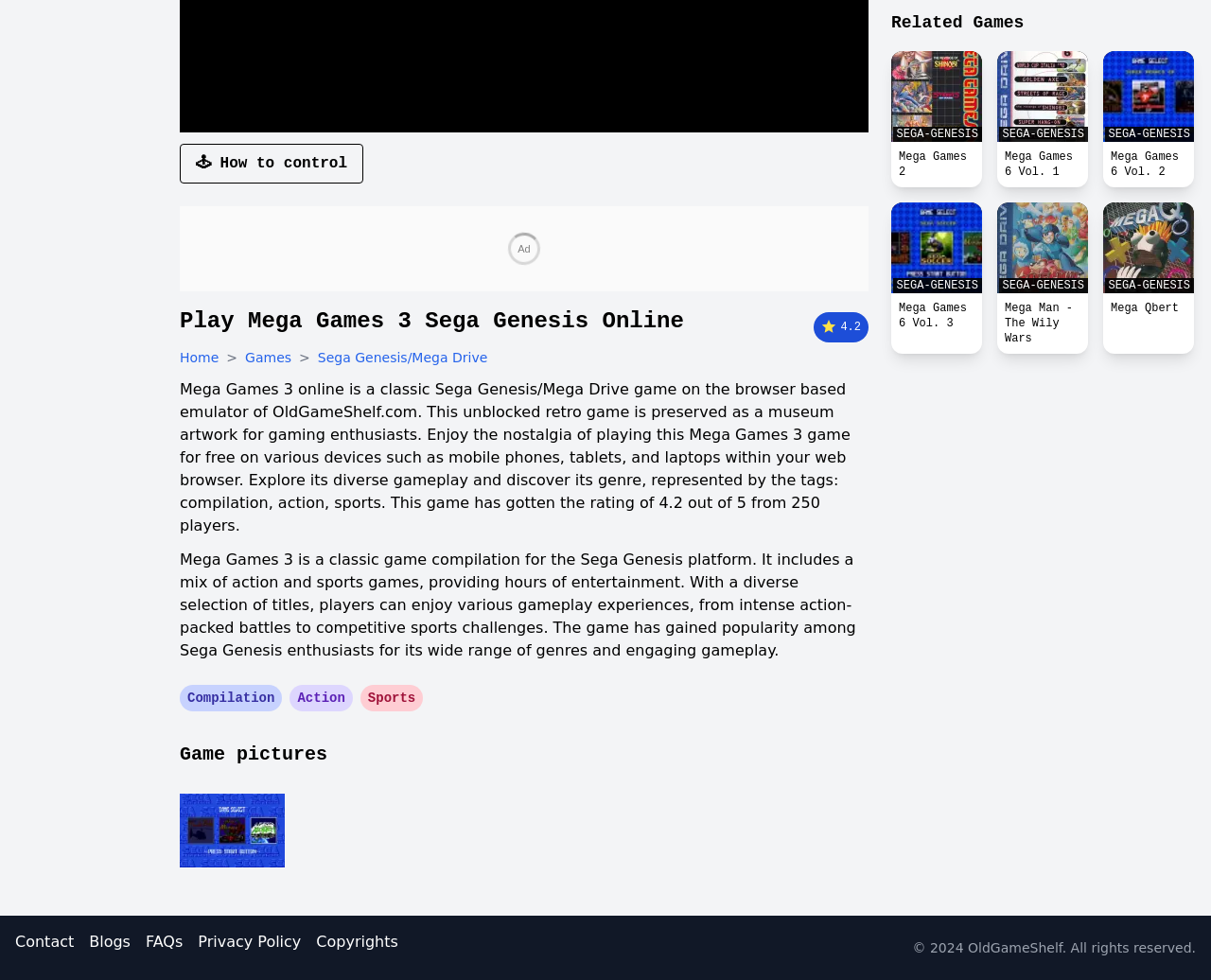Determine the bounding box coordinates of the UI element described by: "SEGA-GENESIS".

[0.736, 0.207, 0.811, 0.299]